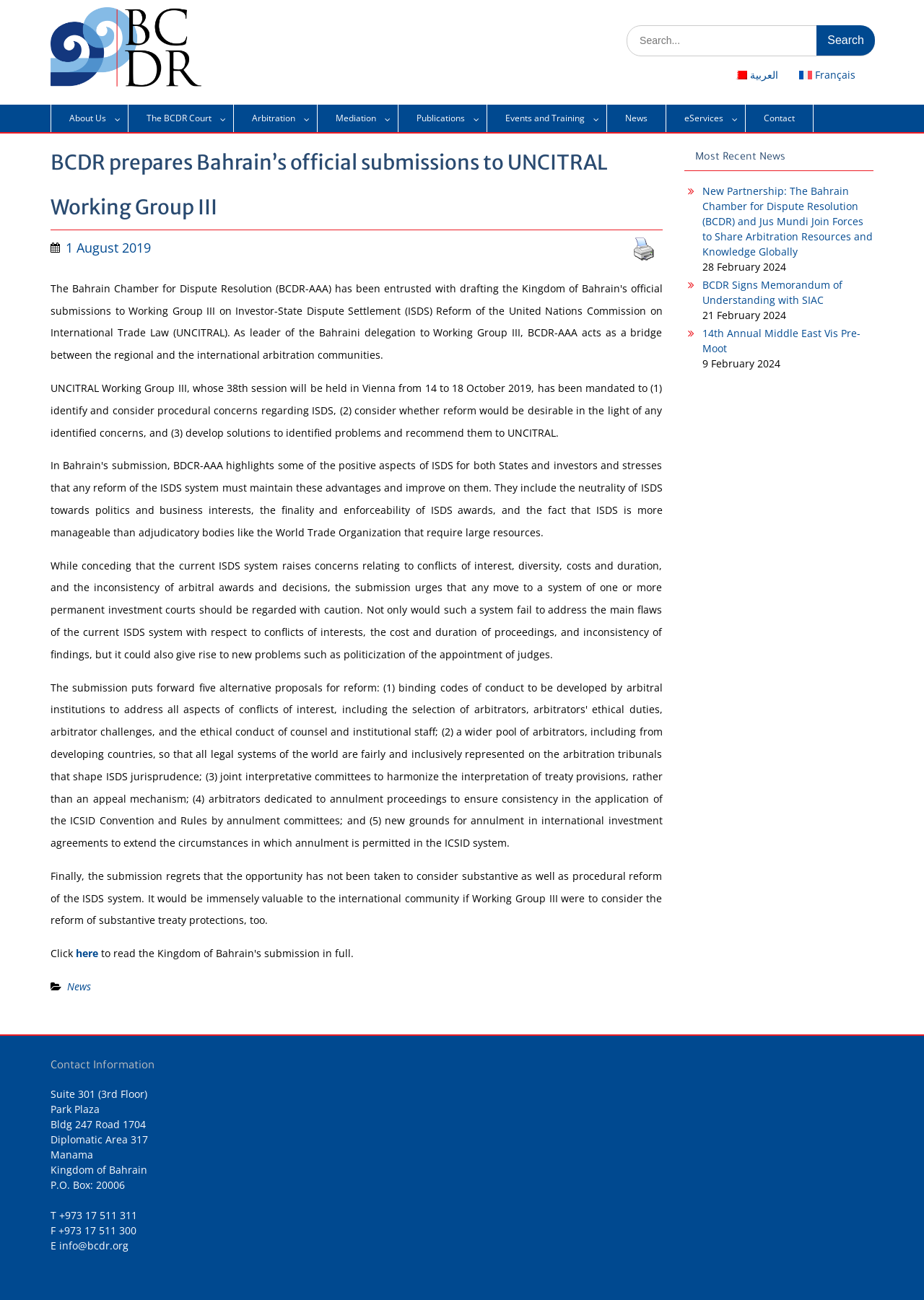Determine the bounding box coordinates for the element that should be clicked to follow this instruction: "Search for something". The coordinates should be given as four float numbers between 0 and 1, in the format [left, top, right, bottom].

[0.678, 0.019, 0.947, 0.043]